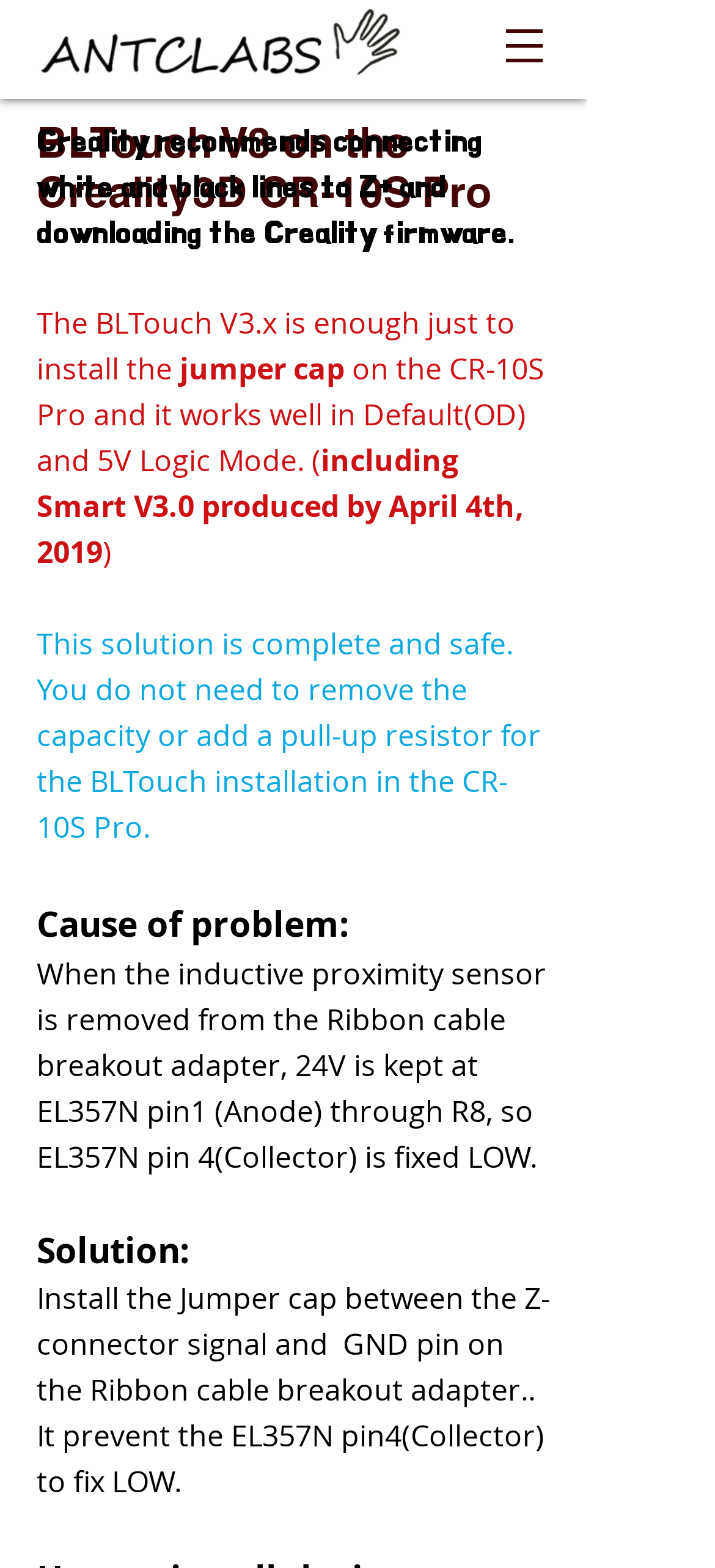Write a detailed summary of the webpage, including text, images, and layout.

The webpage is about the Creality3D CR-10S Pro and its compatibility with the BLTouch V3. The top-left corner of the page features the ANTCLABS logo, which is also a clickable link. To the right of the logo, there is a navigation menu labeled "Site".

Below the navigation menu, there is a heading that reads "BLTouch V3 on the Creality3D CR-10S Pro". This is followed by a series of paragraphs that provide information on how to install the BLTouch V3 on the CR-10S Pro. The text explains that Creality recommends connecting white and black lines to Z+ and downloading the Creality firmware. It also provides details on how to install the jumper cap and configure the BLTouch V3 for proper operation.

The text is divided into sections, with headings that highlight the cause of a problem and its solution. The solution involves installing a jumper cap between the Z-connector signal and the GND pin on the Ribbon cable breakout adapter to prevent the EL357N pin4 (Collector) from fixing LOW.

There are no images on the page apart from the ANTCLABS logo and a small image within the navigation menu. The overall content of the page is focused on providing technical information and instructions for installing the BLTouch V3 on the Creality3D CR-10S Pro.